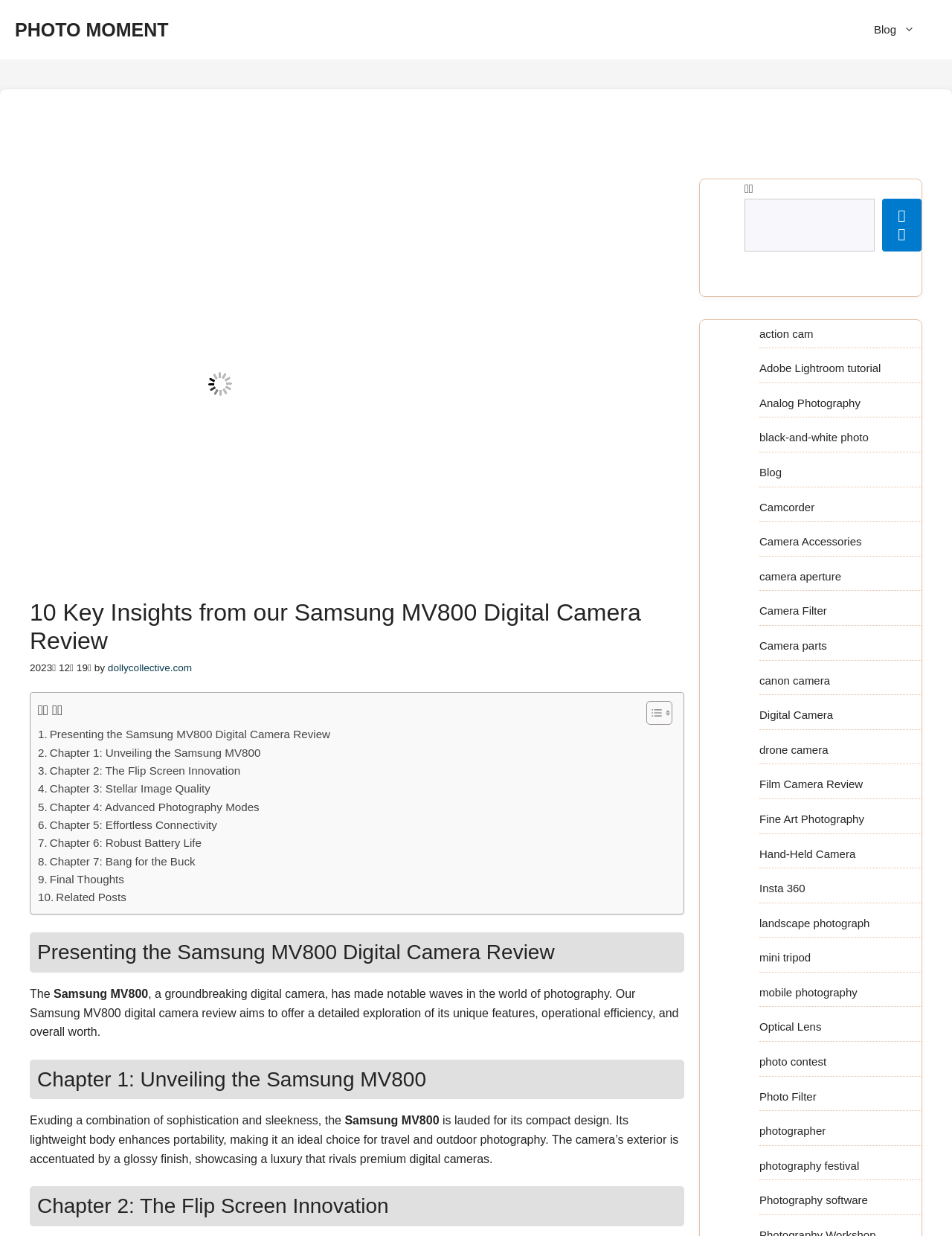Determine the bounding box coordinates of the region to click in order to accomplish the following instruction: "Search for something". Provide the coordinates as four float numbers between 0 and 1, specifically [left, top, right, bottom].

None